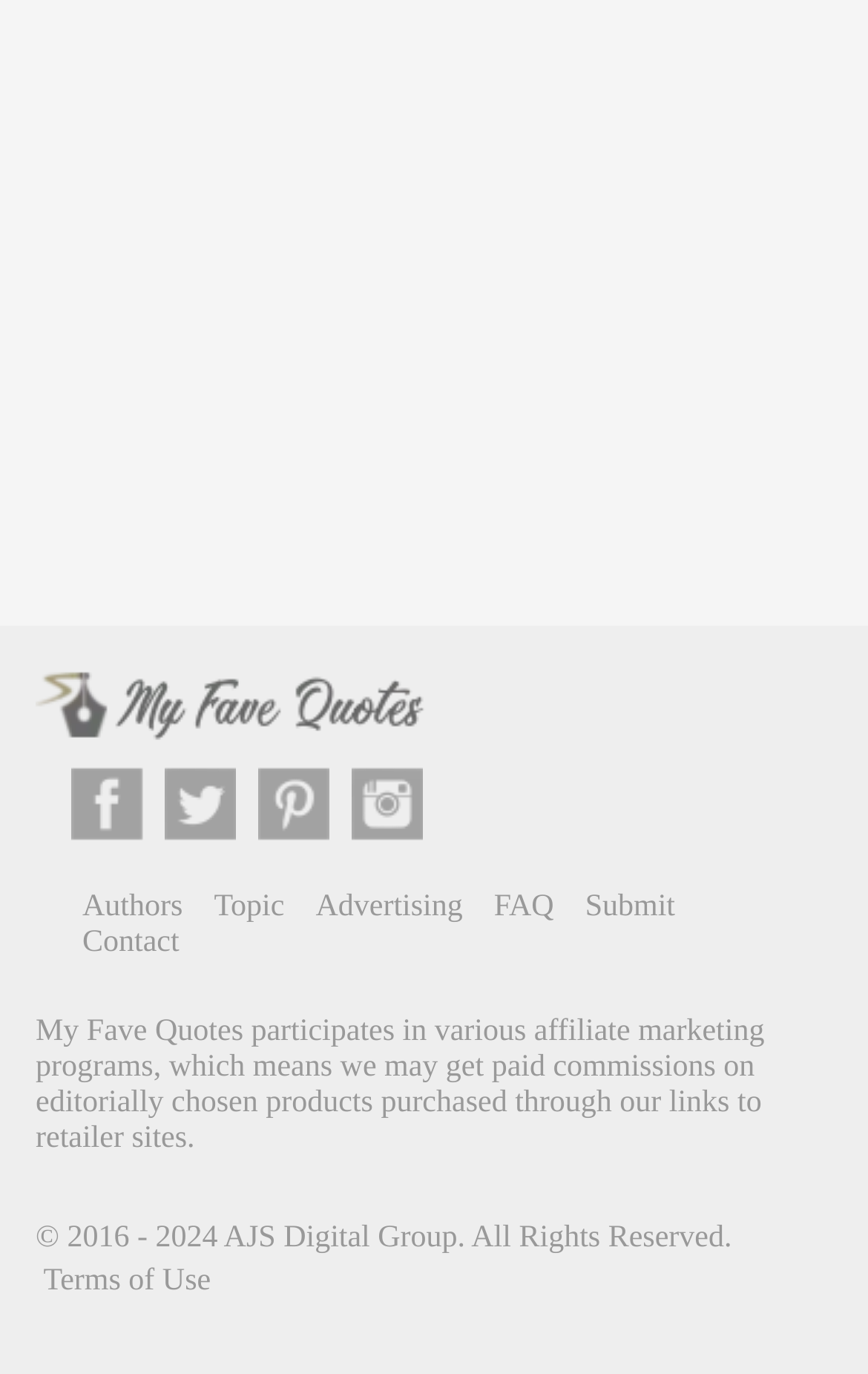What is the purpose of the website according to the disclaimer?
Using the visual information from the image, give a one-word or short-phrase answer.

affiliate marketing